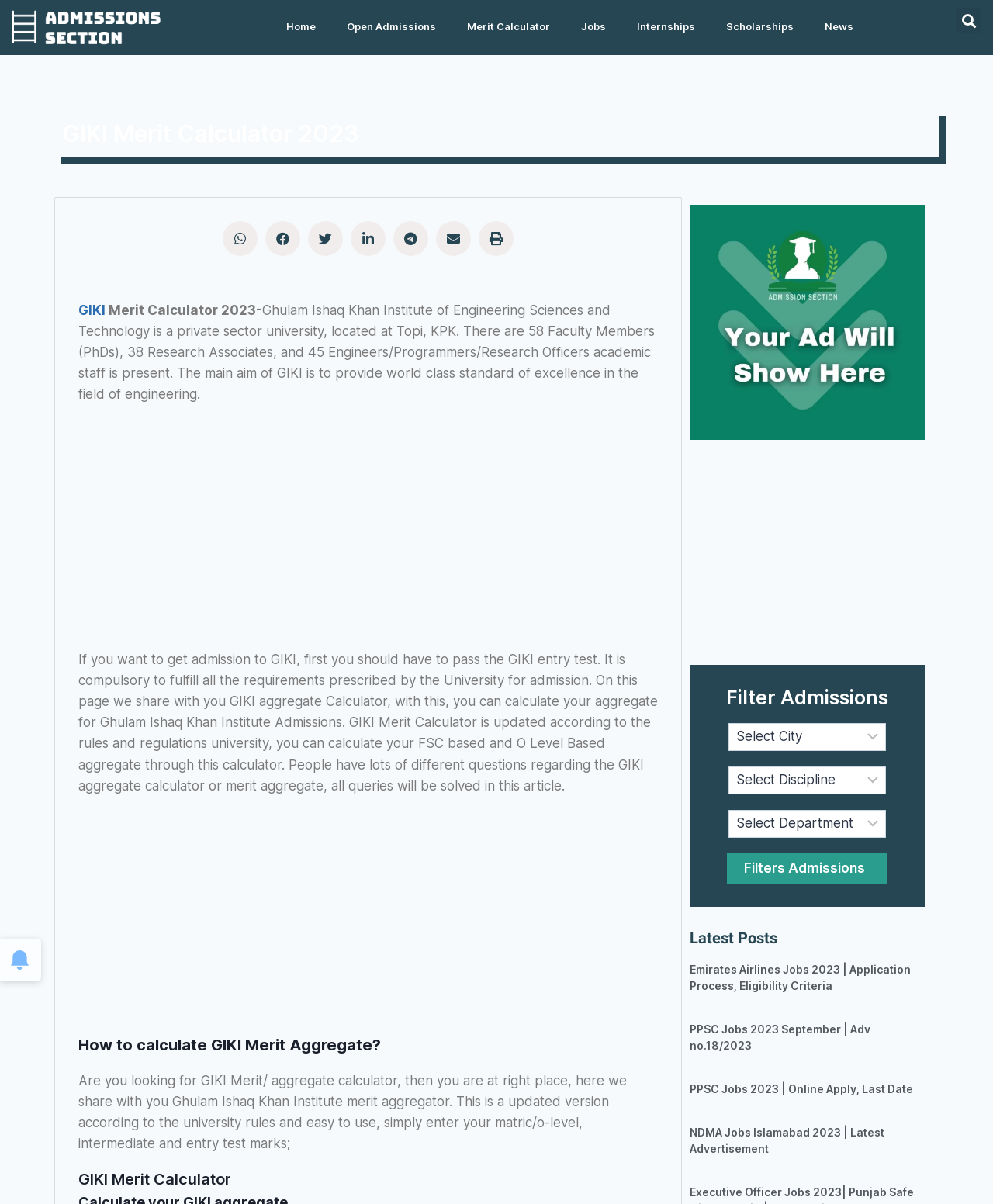Please identify the bounding box coordinates of the clickable region that I should interact with to perform the following instruction: "Filter admissions". The coordinates should be expressed as four float numbers between 0 and 1, i.e., [left, top, right, bottom].

[0.732, 0.709, 0.894, 0.734]